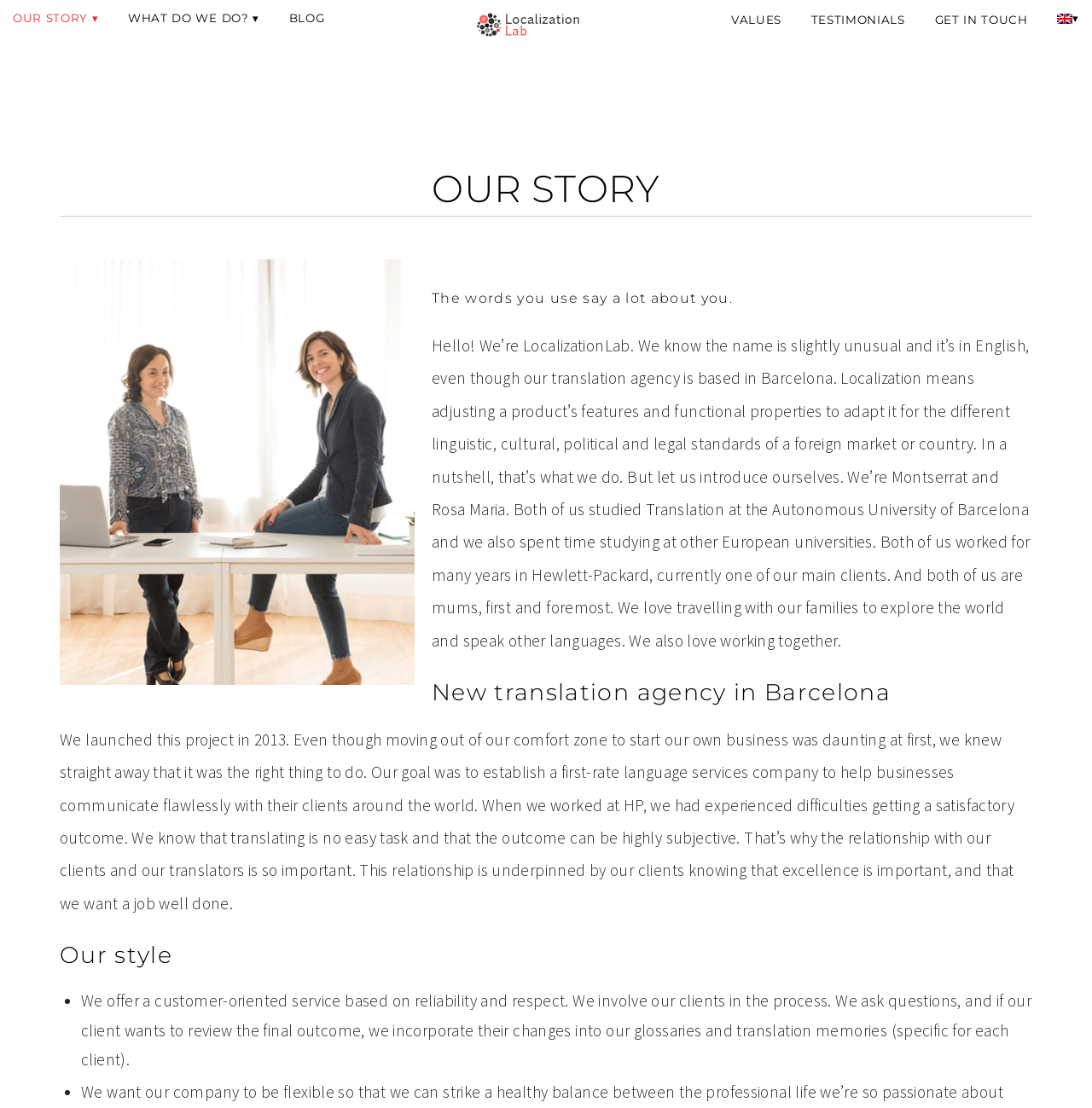Please specify the bounding box coordinates of the region to click in order to perform the following instruction: "Click on OUR STORY".

[0.0, 0.0, 0.102, 0.033]